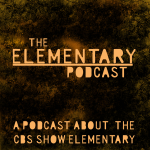Give a one-word or one-phrase response to the question: 
What is the font color of the title?

Golden